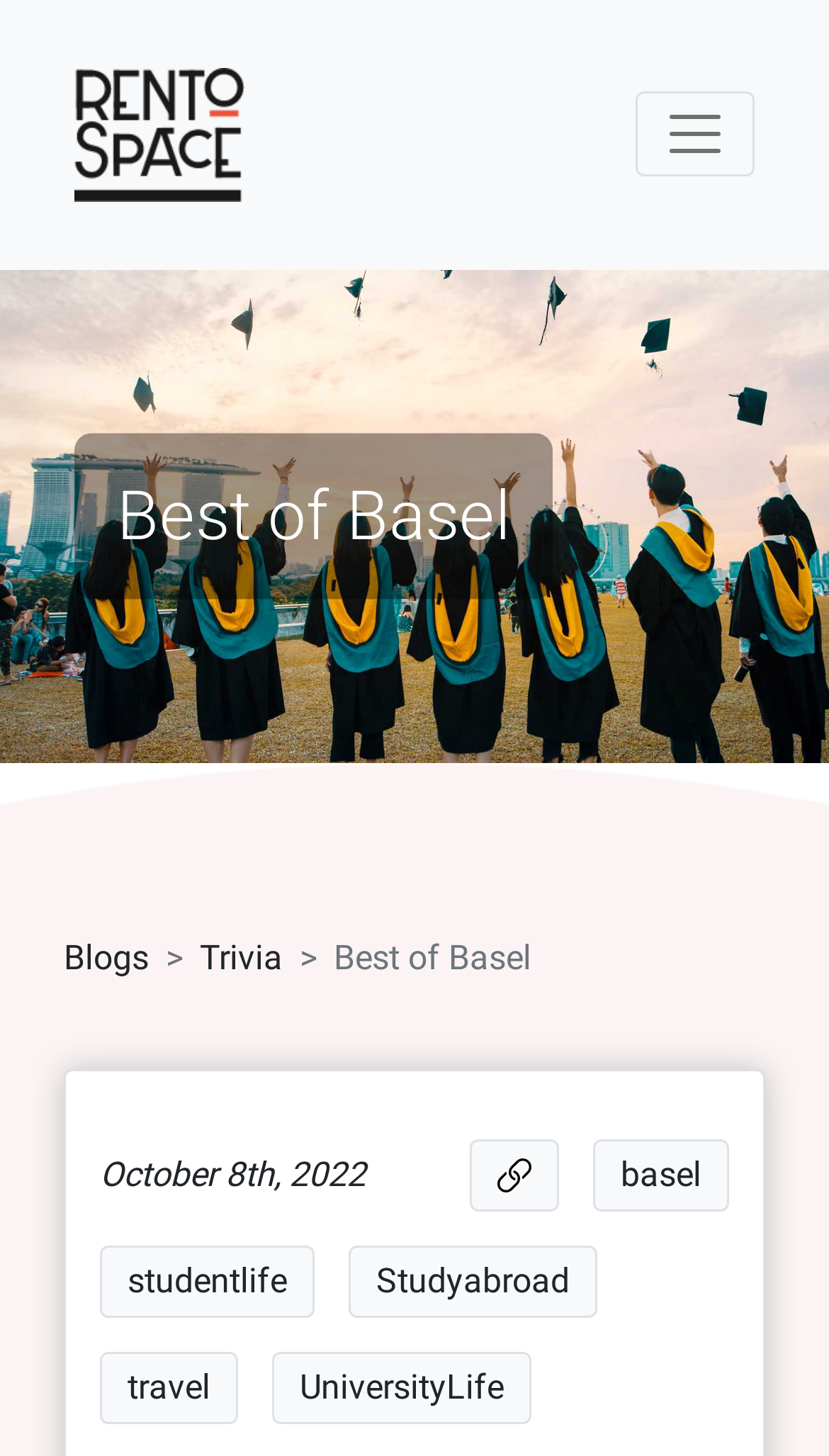Using the image as a reference, answer the following question in as much detail as possible:
What are the topics related to Basel?

The webpage contains links to topics related to Basel, which are 'studentlife', 'Studyabroad', and 'travel', indicating that the website provides information about these topics in the context of Basel.